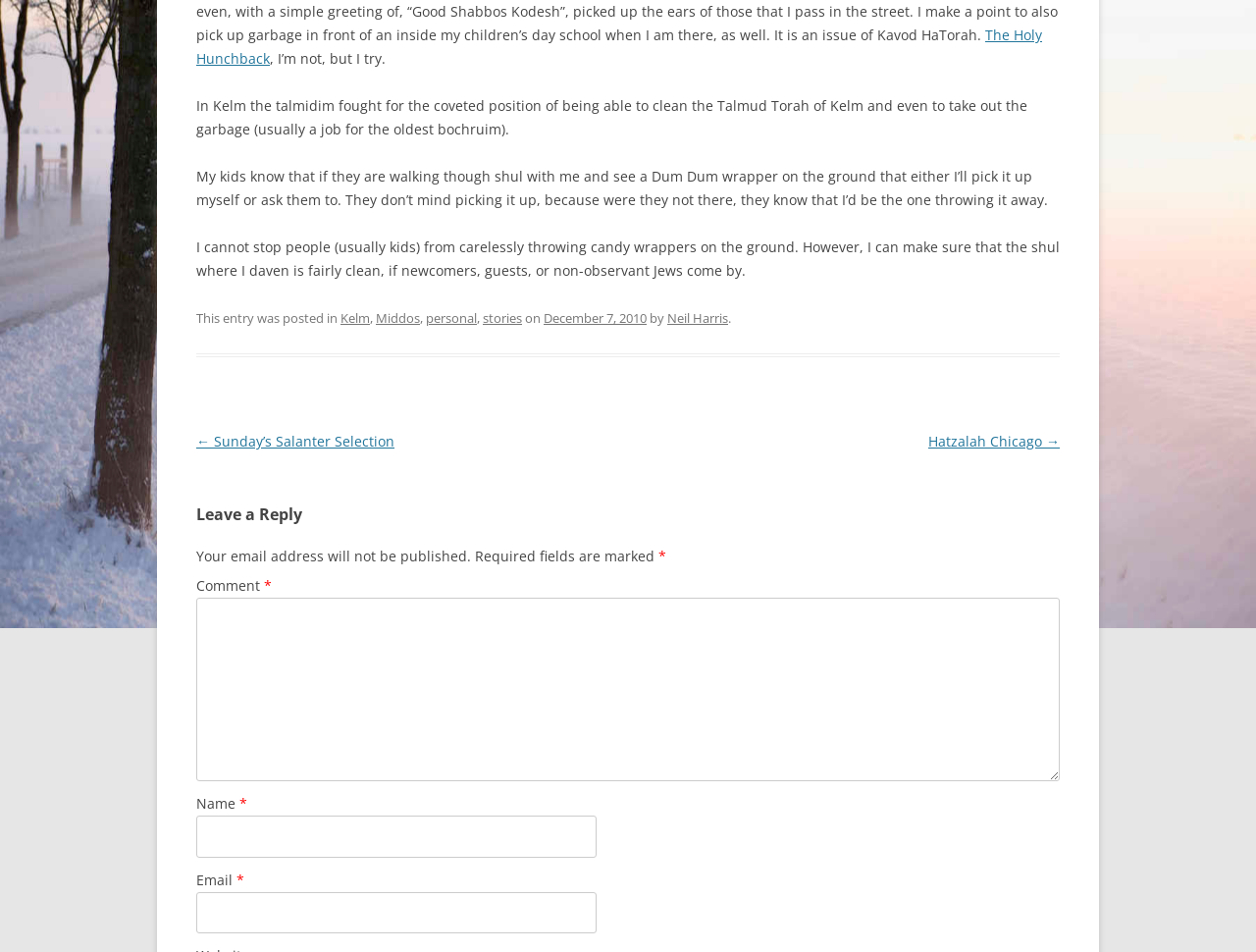Extract the bounding box for the UI element that matches this description: "parent_node: Email * aria-describedby="email-notes" name="email"".

[0.156, 0.912, 0.475, 0.956]